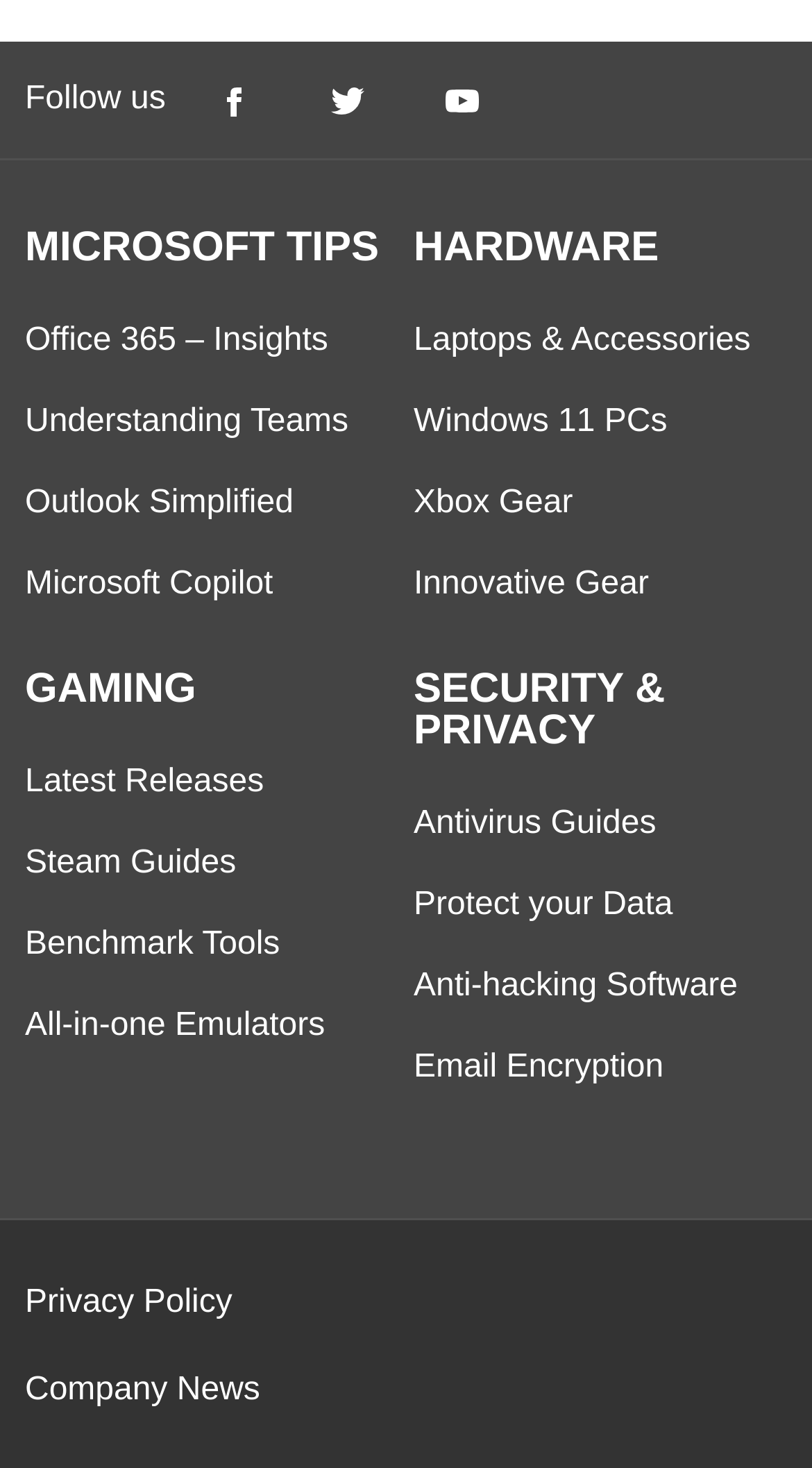What is the first social media platform listed?
Respond to the question with a well-detailed and thorough answer.

The first social media platform listed is Facebook, which is located at the top of the webpage, under the 'Follow us' text, with a bounding box coordinate of [0.266, 0.057, 0.312, 0.082].